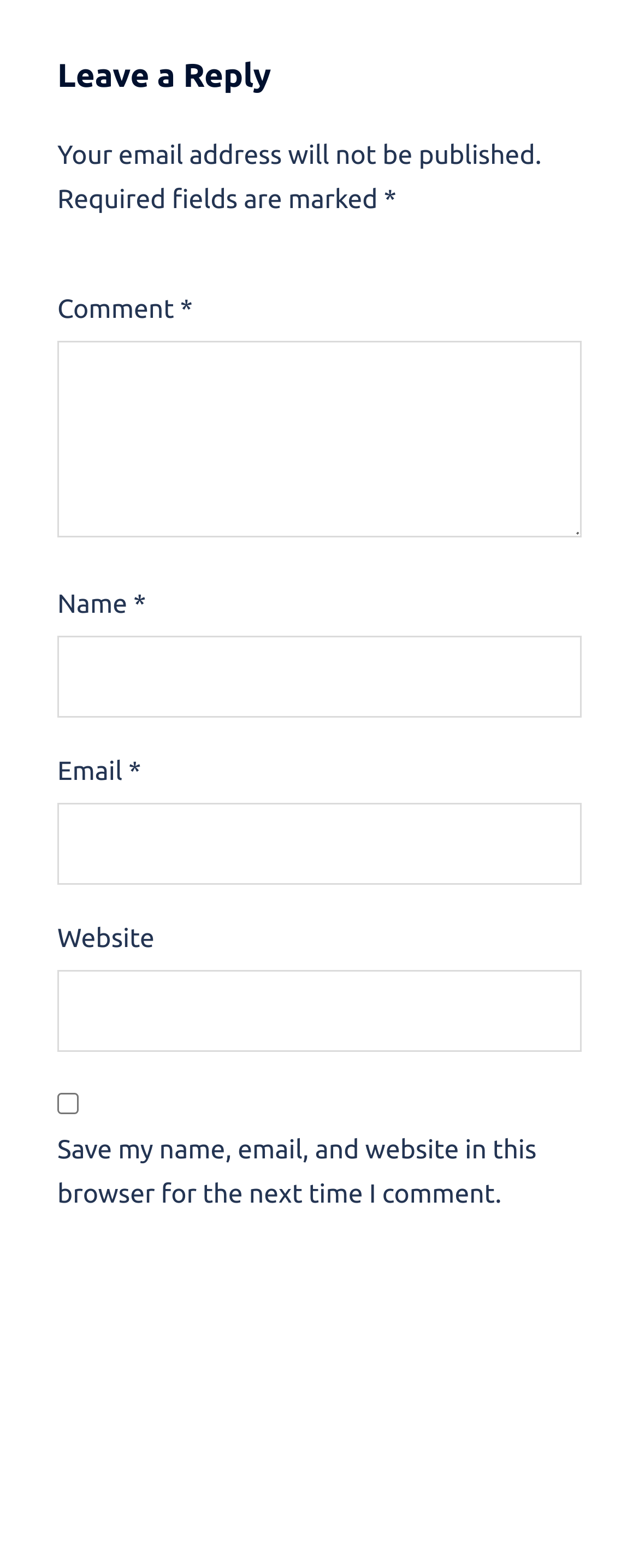How many input fields are required?
Based on the image, answer the question with as much detail as possible.

The input fields 'Comment', 'Name', and 'Email' are all marked as required, indicated by the '*' symbol next to their labels. Therefore, there are three required input fields.